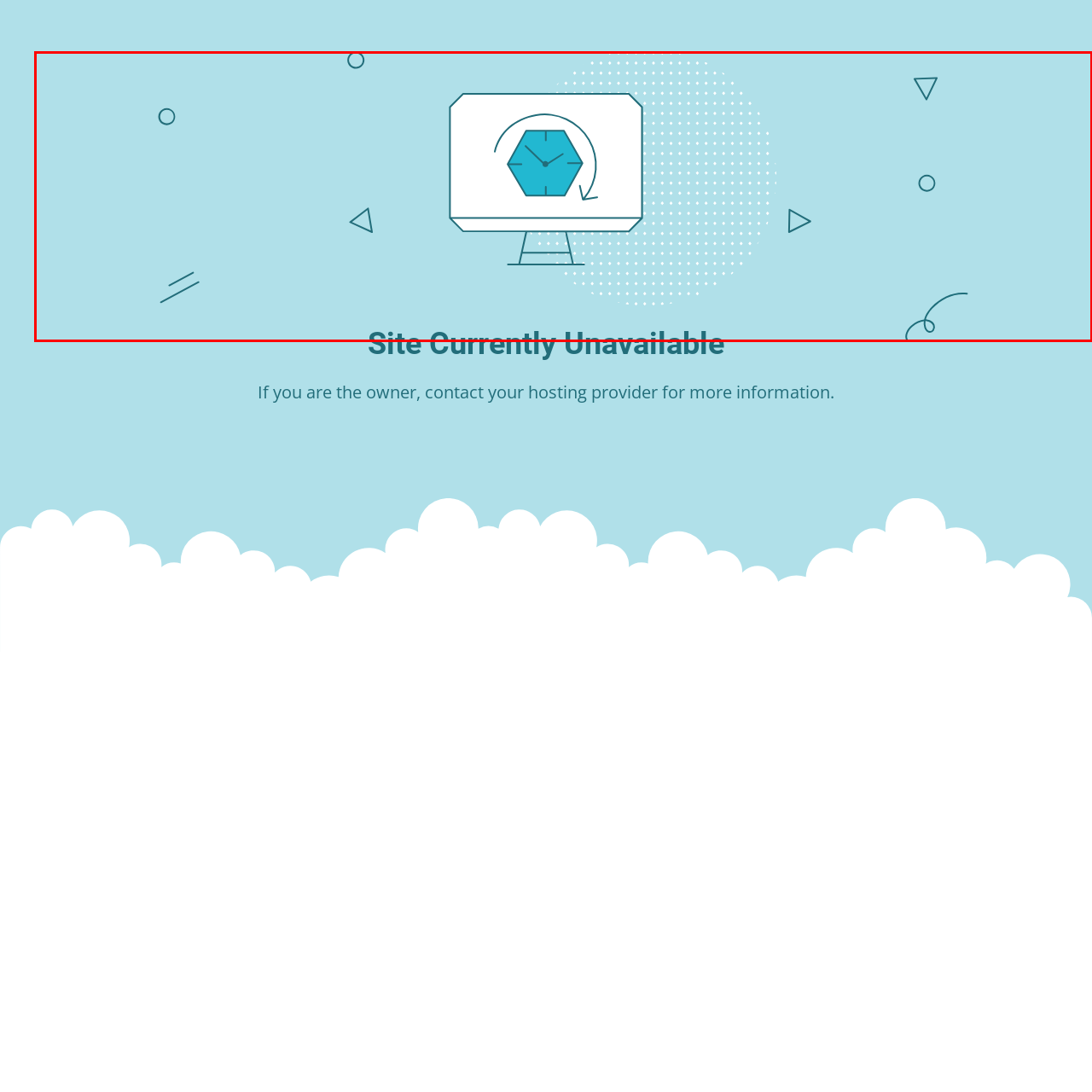Refer to the image encased in the red bounding box and answer the subsequent question with a single word or phrase:
What is the color of the background?

Soft blue